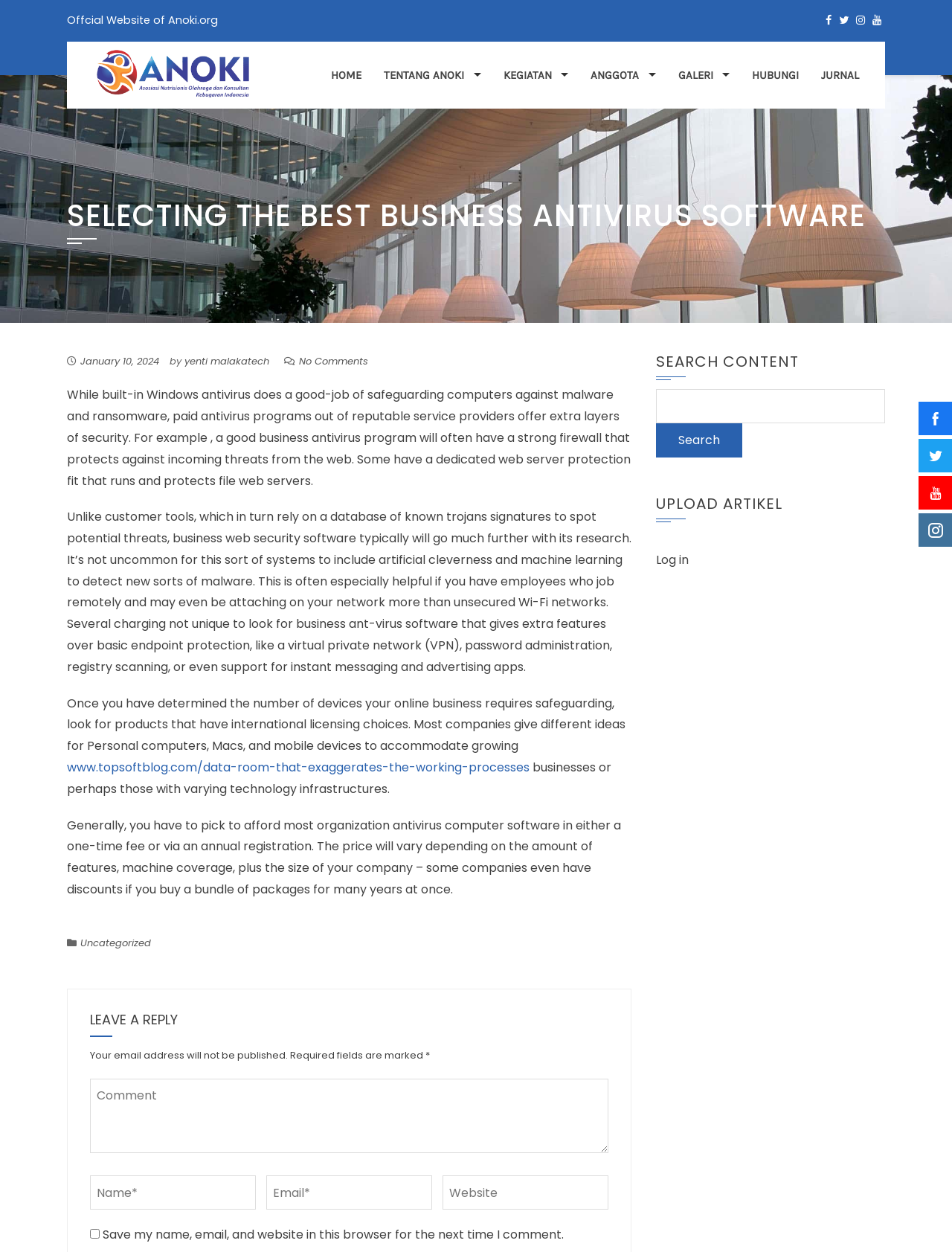What is the purpose of a good business antivirus program?
Based on the screenshot, provide your answer in one word or phrase.

Extra layers of security